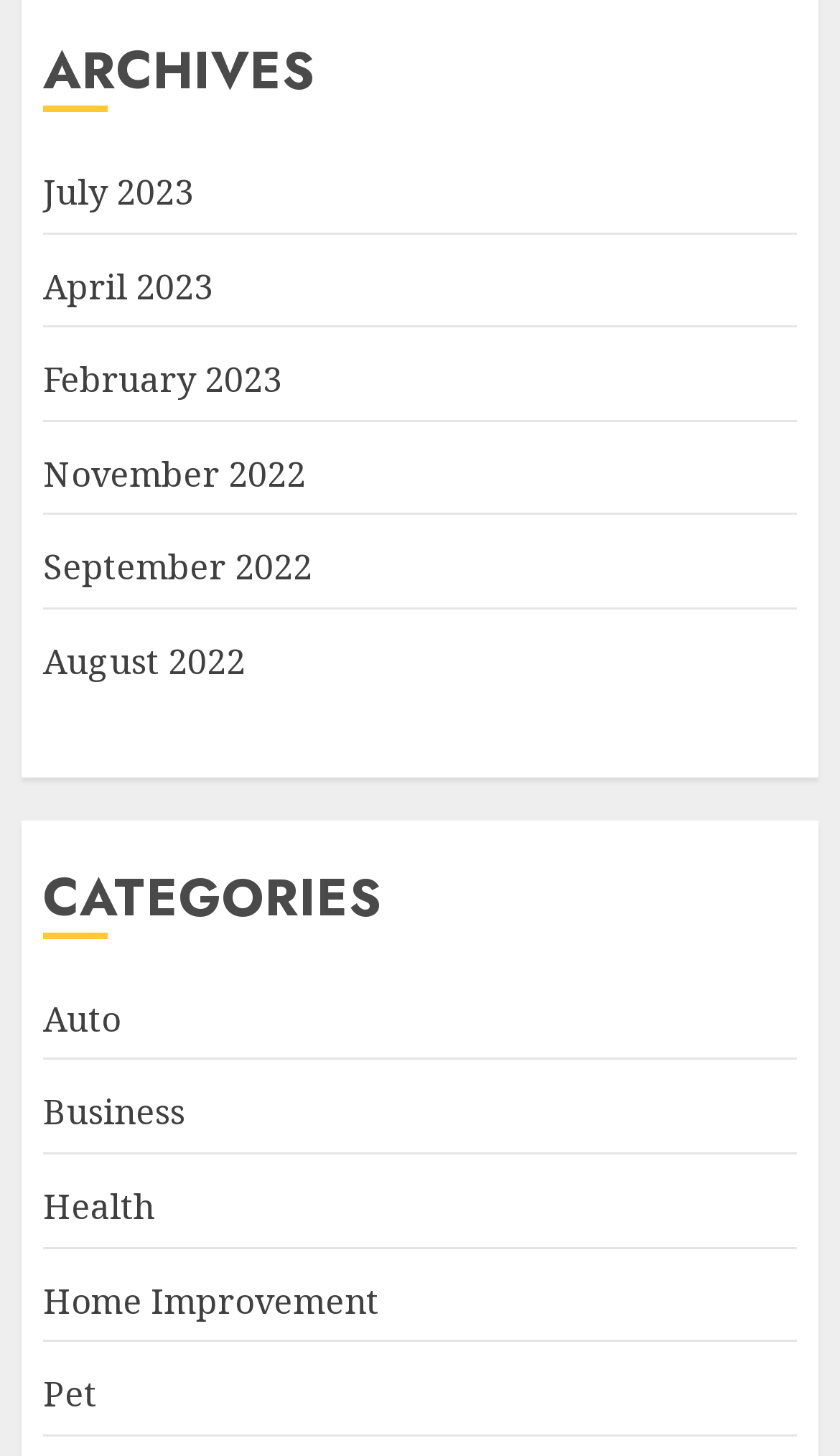What is the category with the longest name?
Based on the image content, provide your answer in one word or a short phrase.

Home Improvement